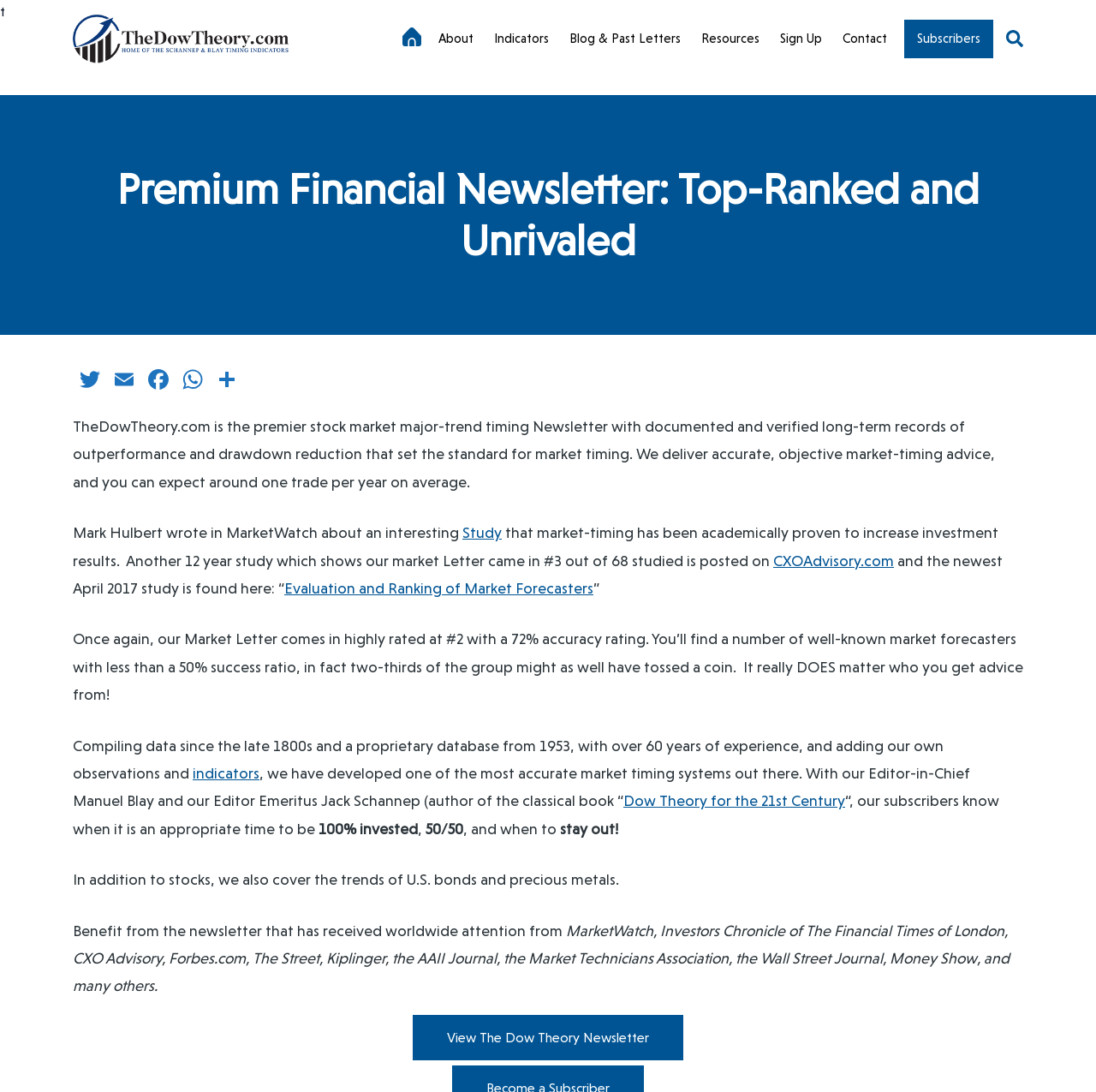What is the name of the newsletter?
Answer the question based on the image using a single word or a brief phrase.

The Dow Theory